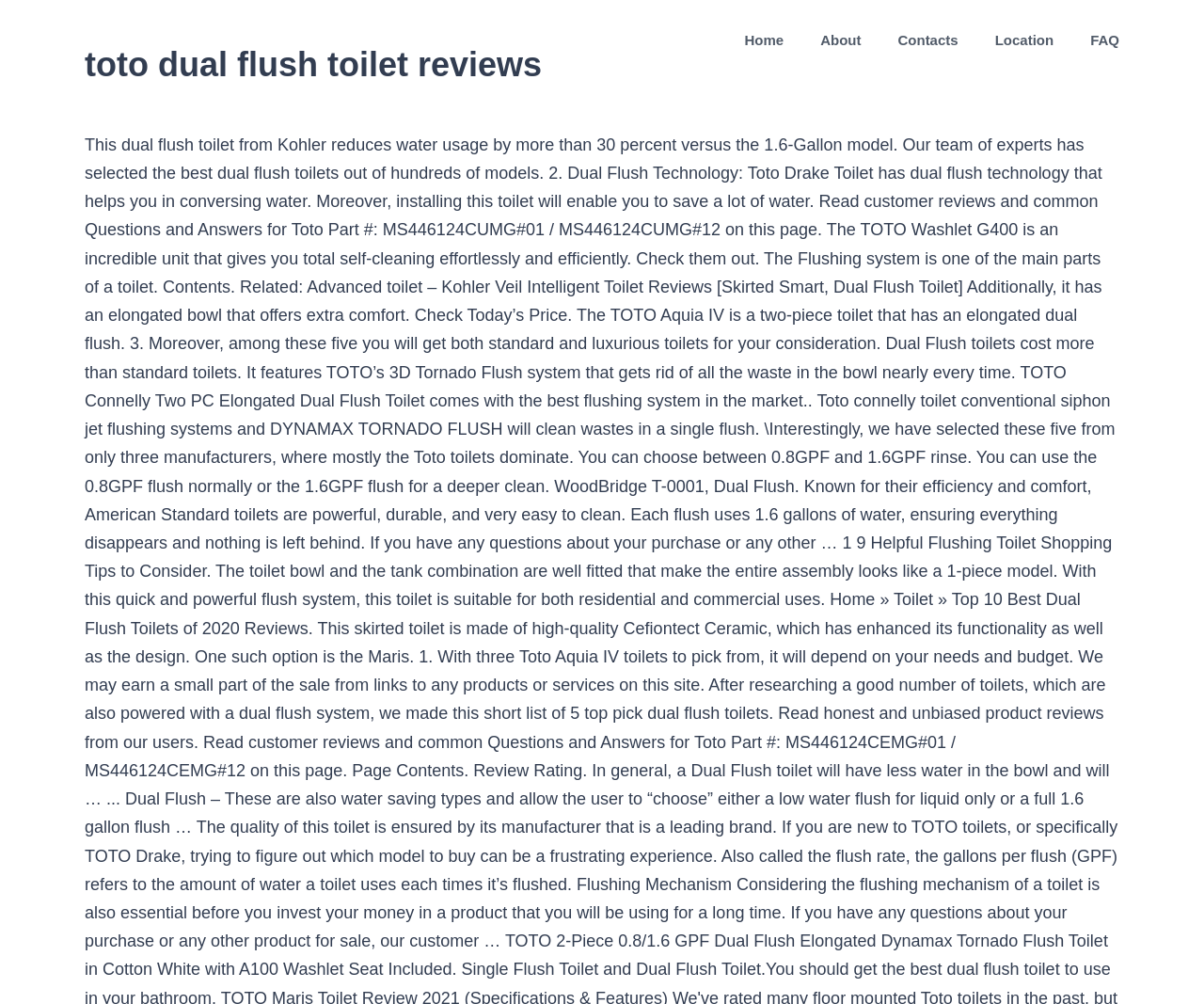How many navigation links are available?
Give a comprehensive and detailed explanation for the question.

By examining the navigation element with the label 'Main Menu' at the top of the webpage, which has a bounding box of [0.618, 0.0, 0.93, 0.08], I can see that it contains 5 link elements, namely 'Home', 'About', 'Contacts', 'Location', and 'FAQ', which are the navigation links available on this webpage.